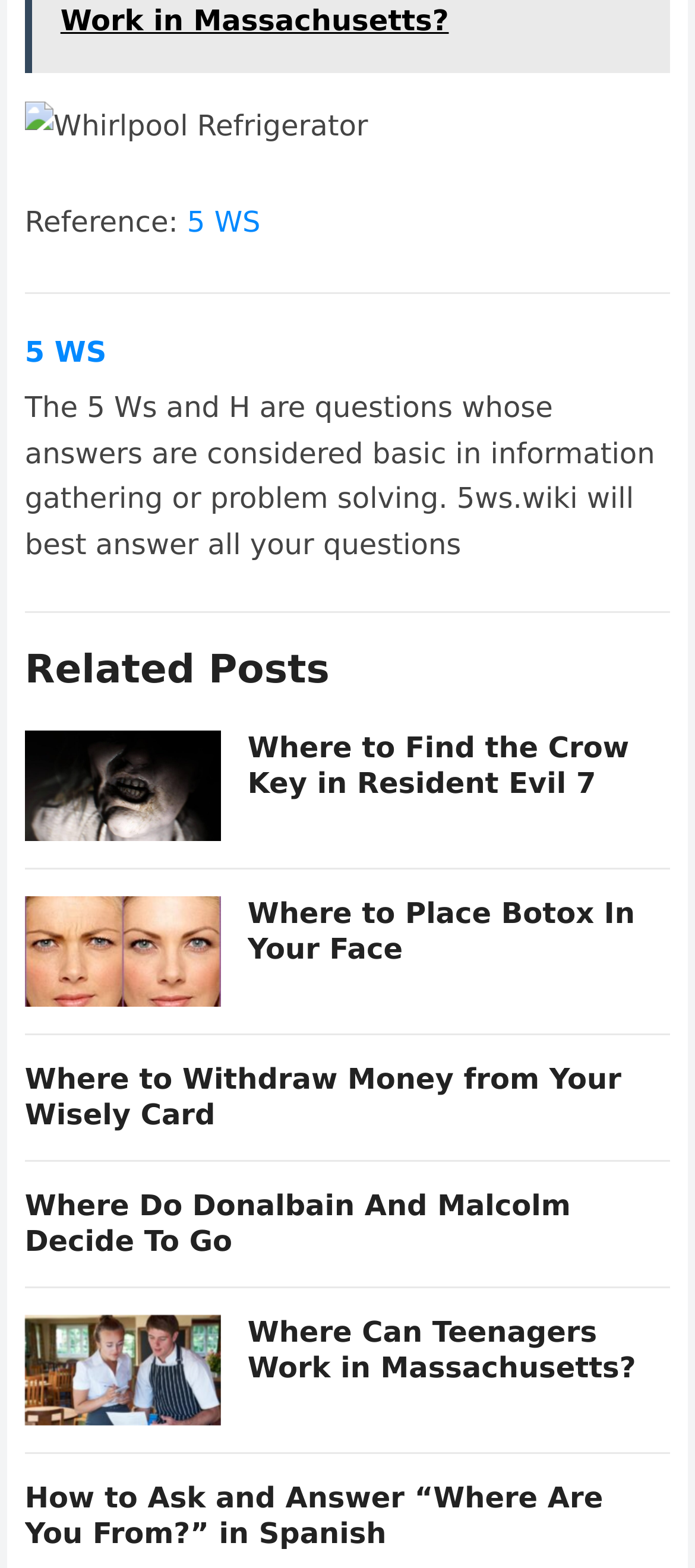How many related posts are listed?
Deliver a detailed and extensive answer to the question.

The webpage has a section titled 'Related Posts' which lists five links with accompanying images, each with a heading and a link to a related article.